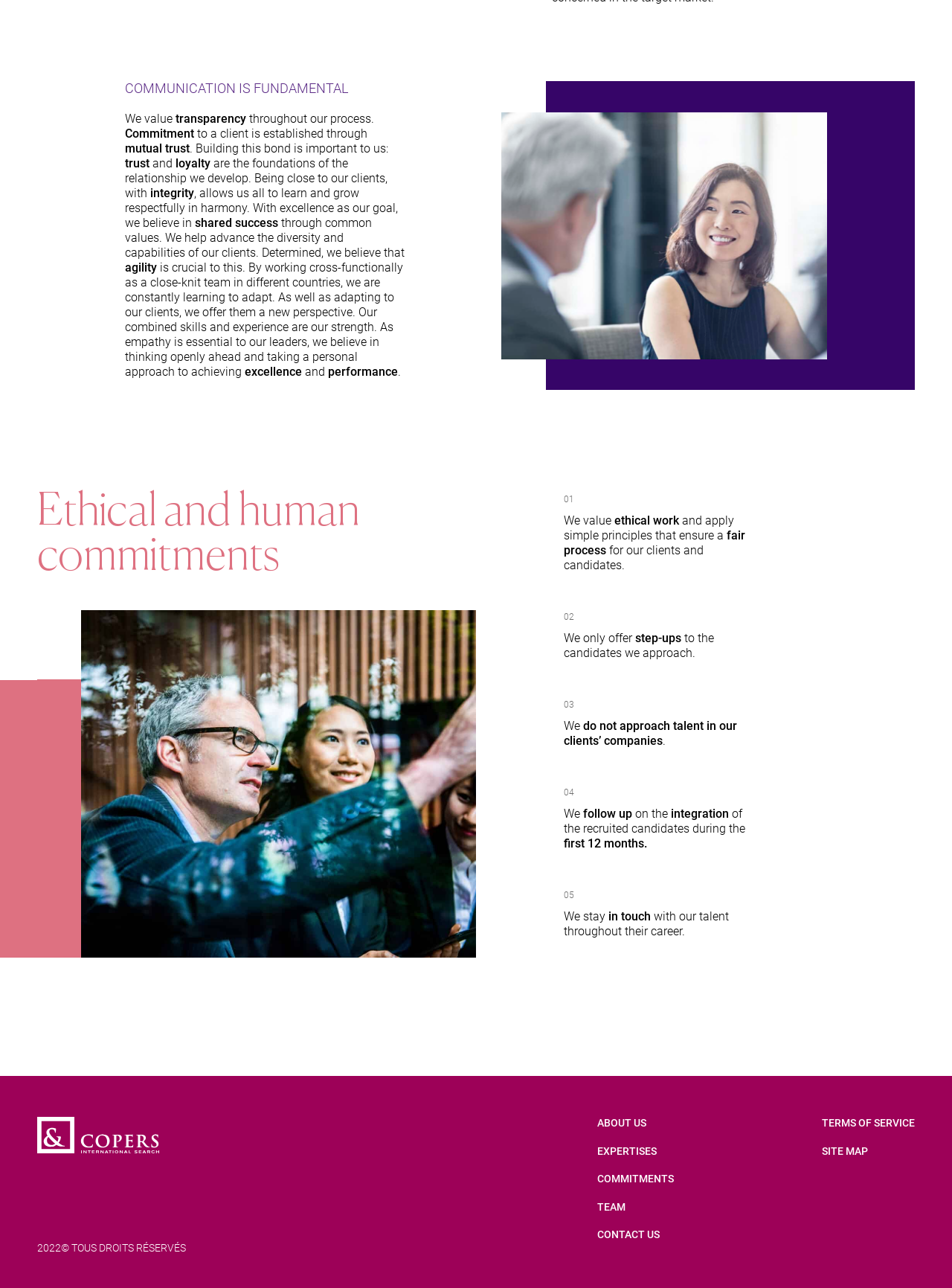What is the company's approach to talent?
Utilize the image to construct a detailed and well-explained answer.

The company's approach to talent is to offer step-ups, as stated in the text 'We only offer step-ups to the candidates we approach.'